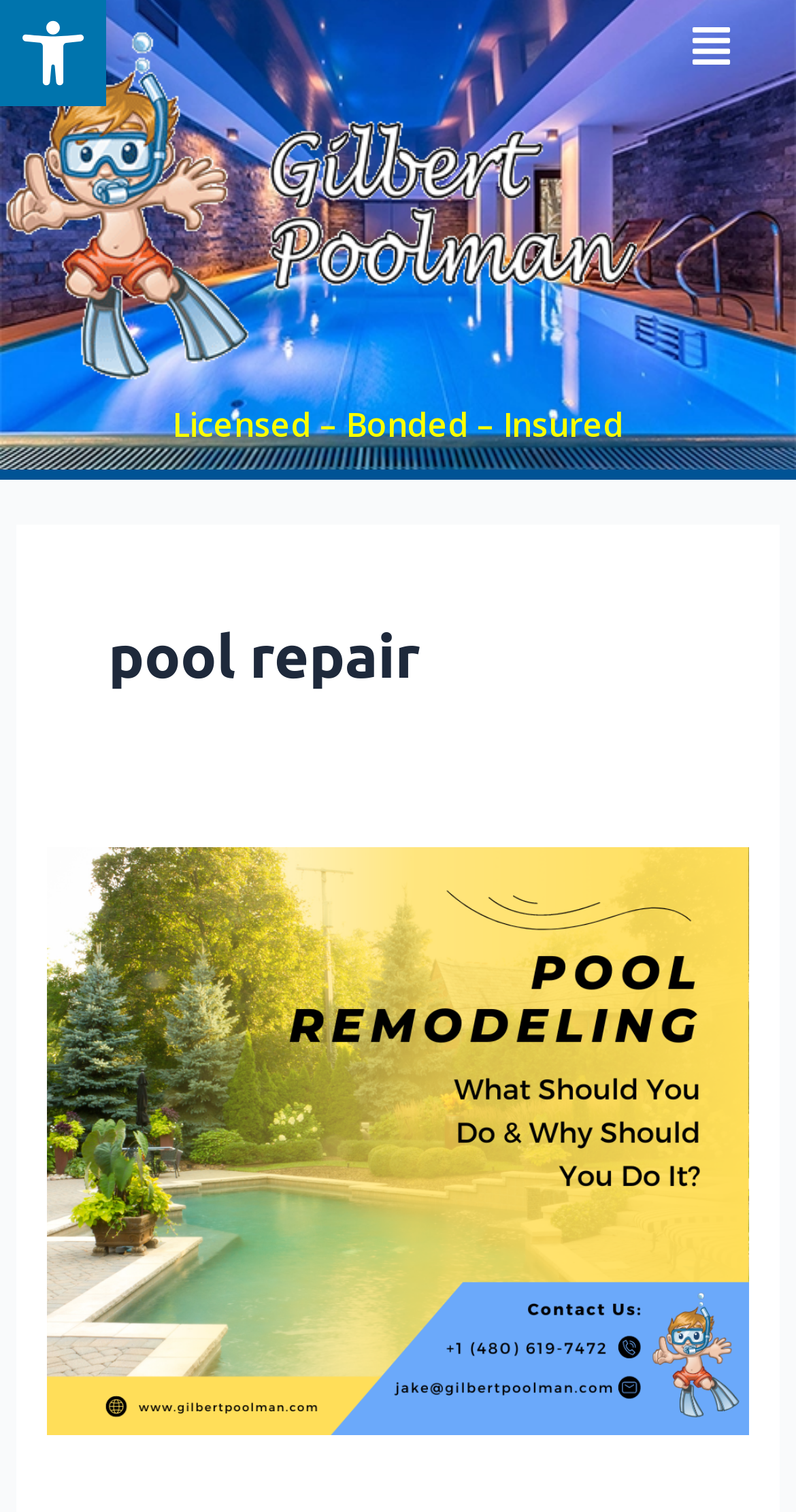Reply to the question with a single word or phrase:
What is the first service offered by Gilbert Poolman?

Pool Remodeling